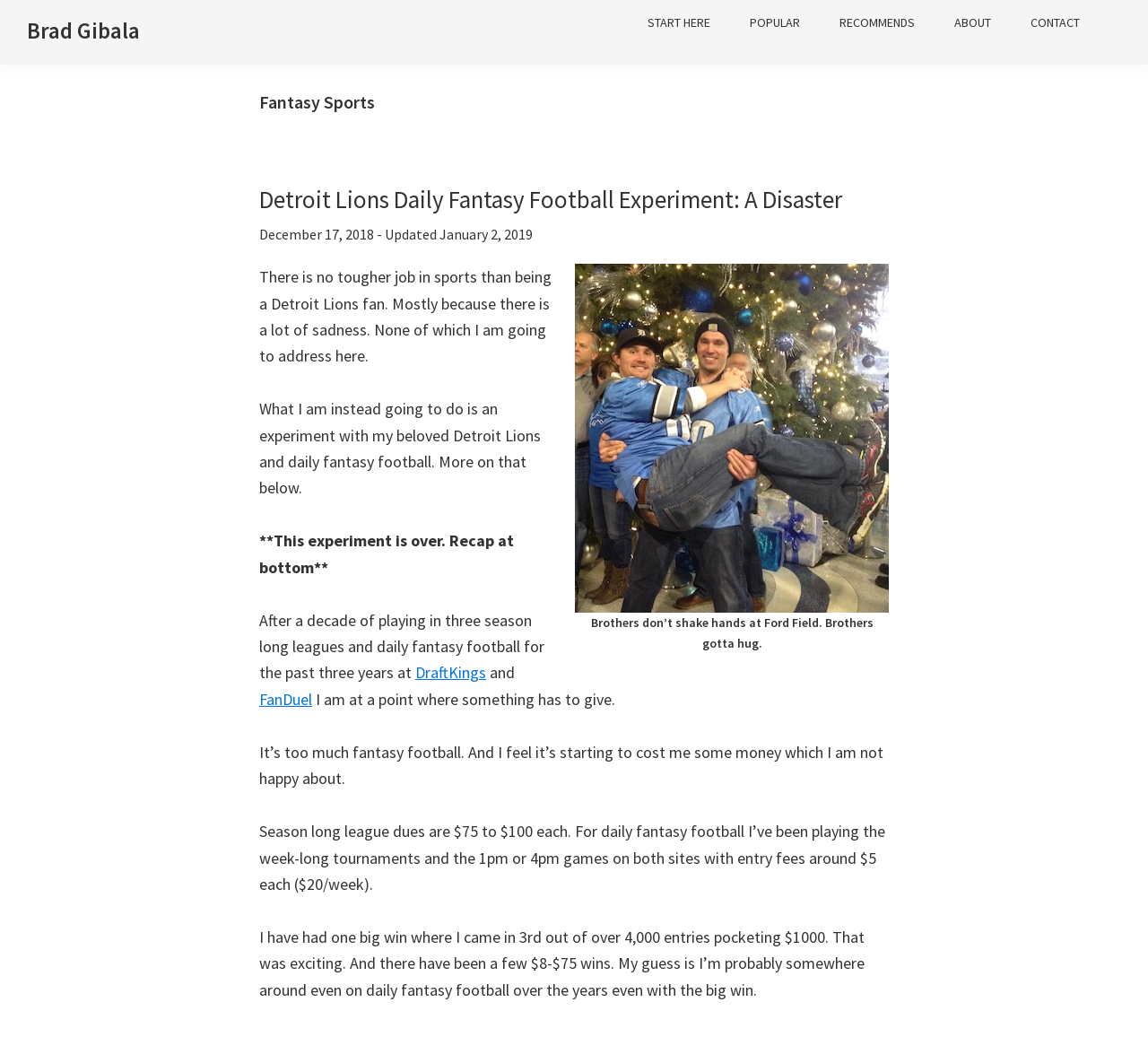How much does the author spend on daily fantasy football per week?
Give a one-word or short phrase answer based on the image.

$20